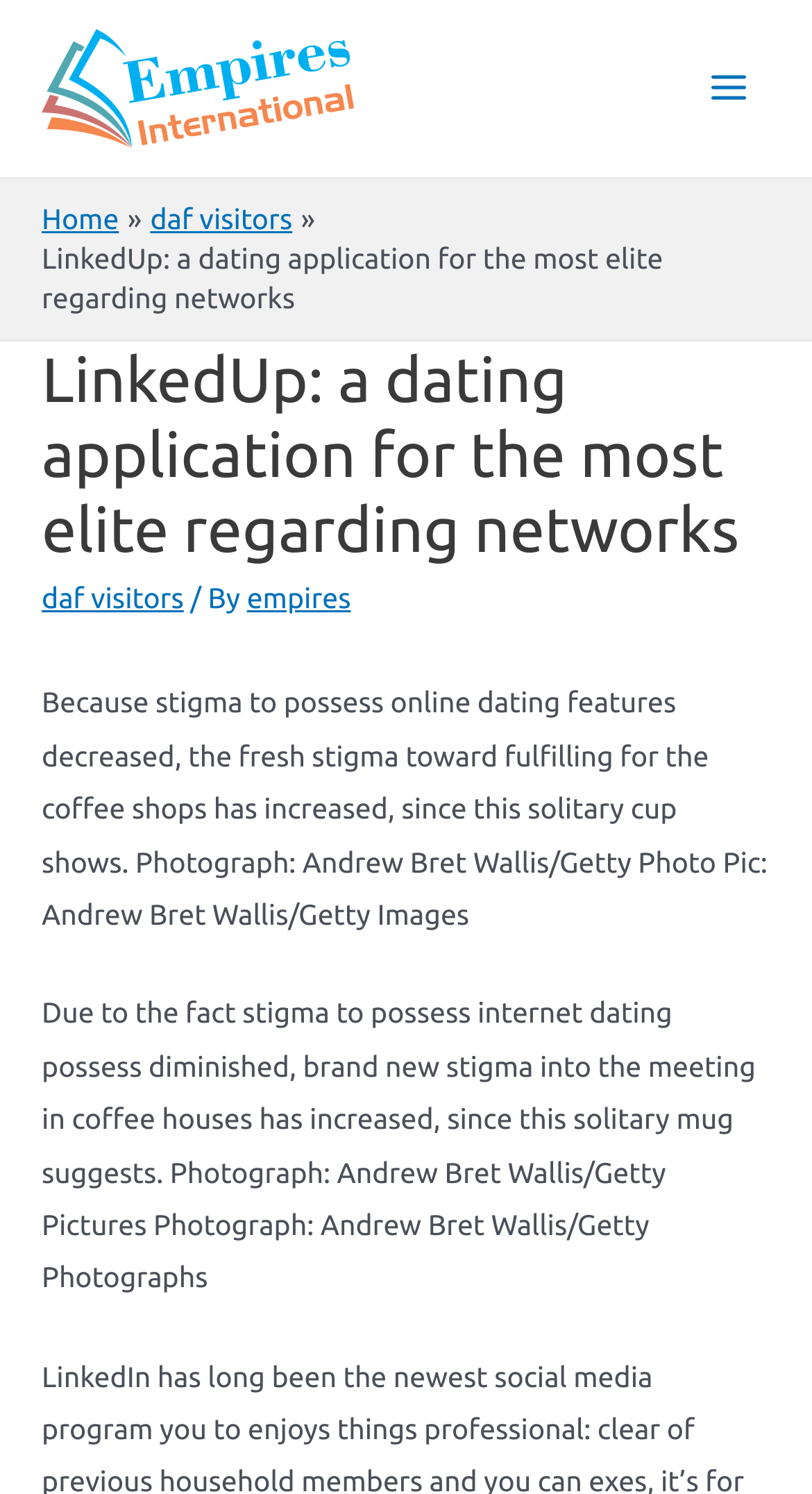Please identify and generate the text content of the webpage's main heading.

LinkedUp: a dating application for the most elite regarding networks